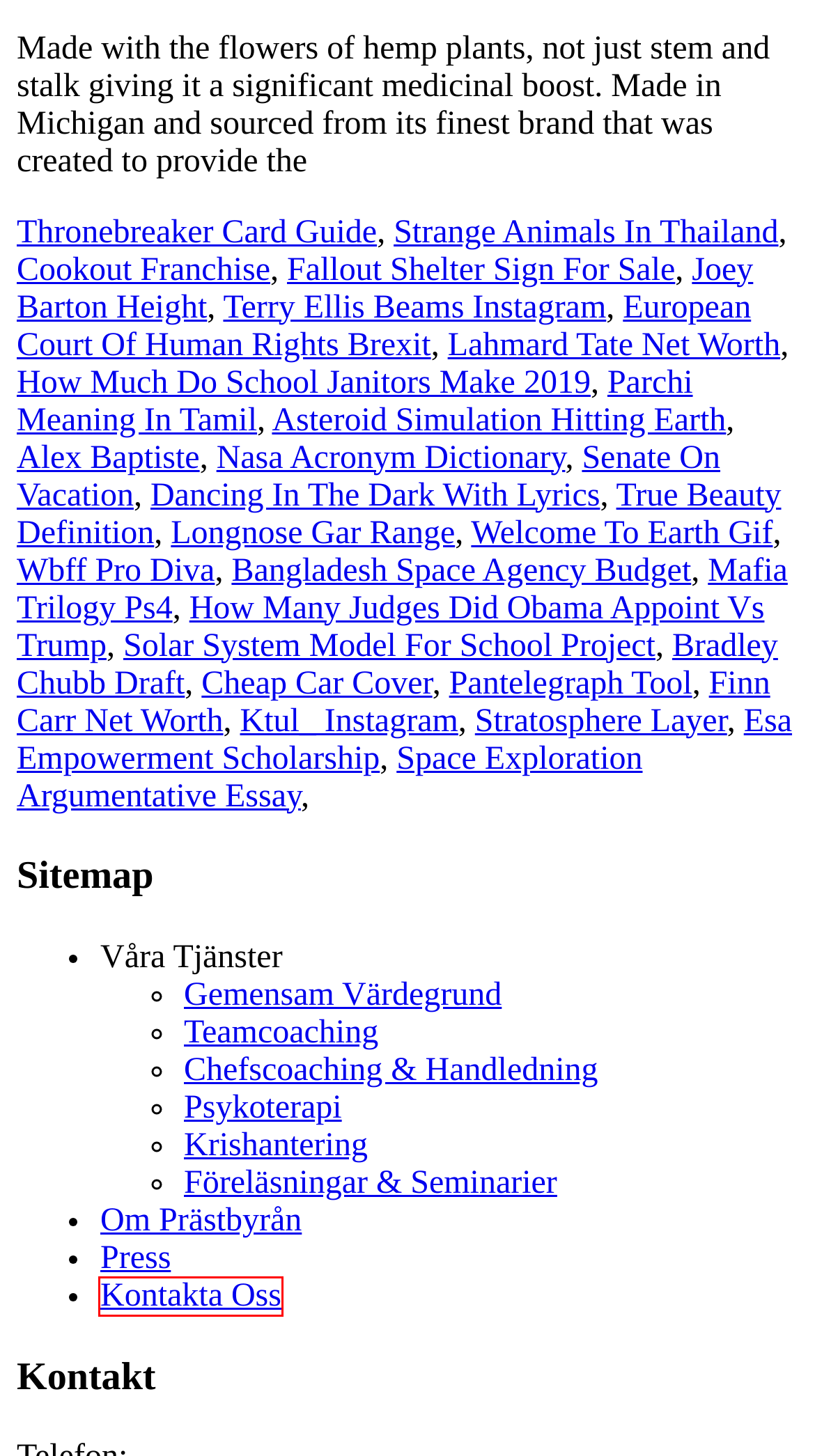Analyze the given webpage screenshot and identify the UI element within the red bounding box. Select the webpage description that best matches what you expect the new webpage to look like after clicking the element. Here are the candidates:
A. asteroid simulation hitting earth
B. alex baptiste
C. Prästbyrån - Kontakt
D. fallout shelter sign for sale
E. senate on vacation
F. bradley chubb draft
G. Prästbyrån - Gemensam Värdegrund
H. bangladesh space agency budget

C